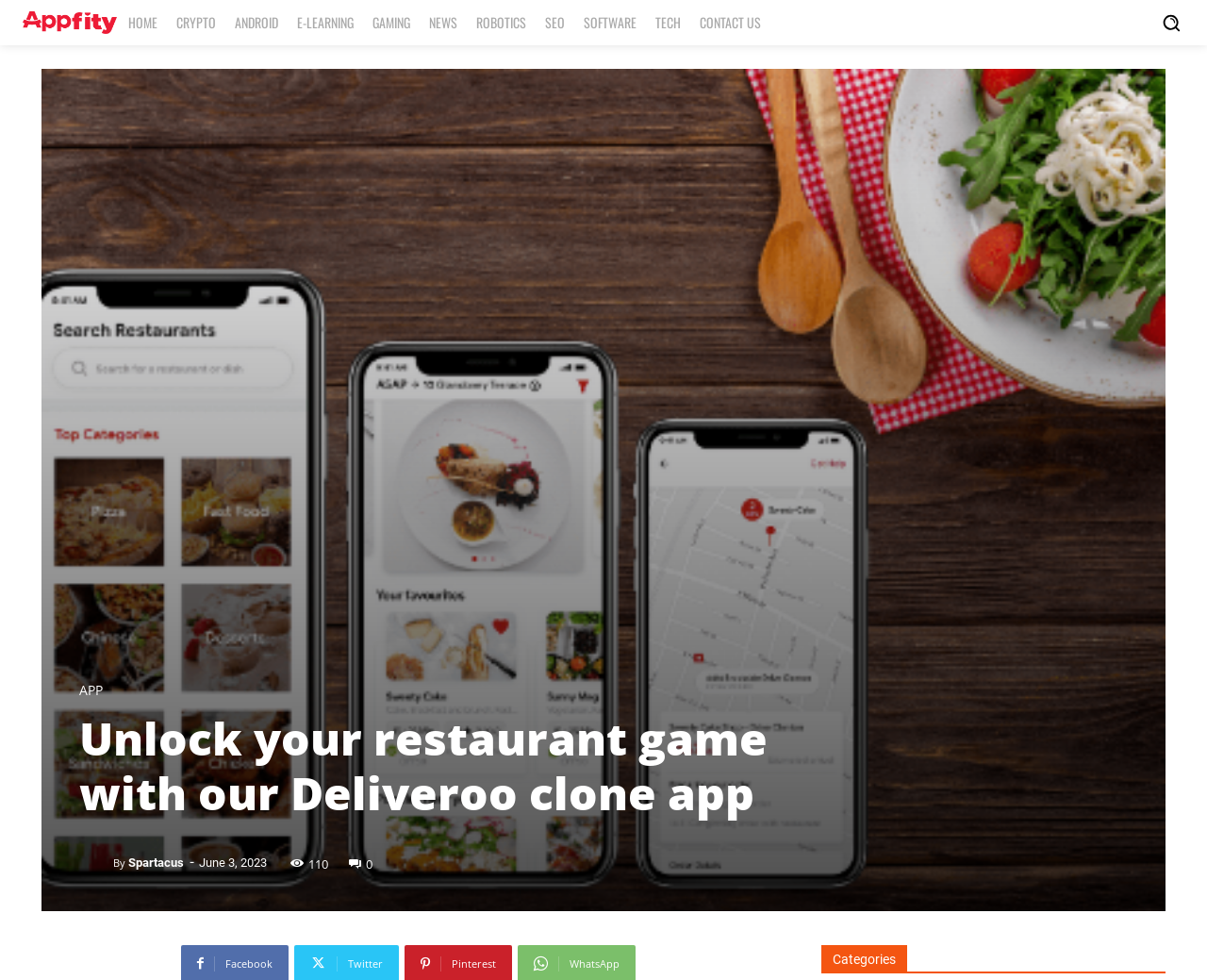Please locate the bounding box coordinates of the element that should be clicked to complete the given instruction: "Read the article by Spartacus".

[0.066, 0.866, 0.094, 0.895]